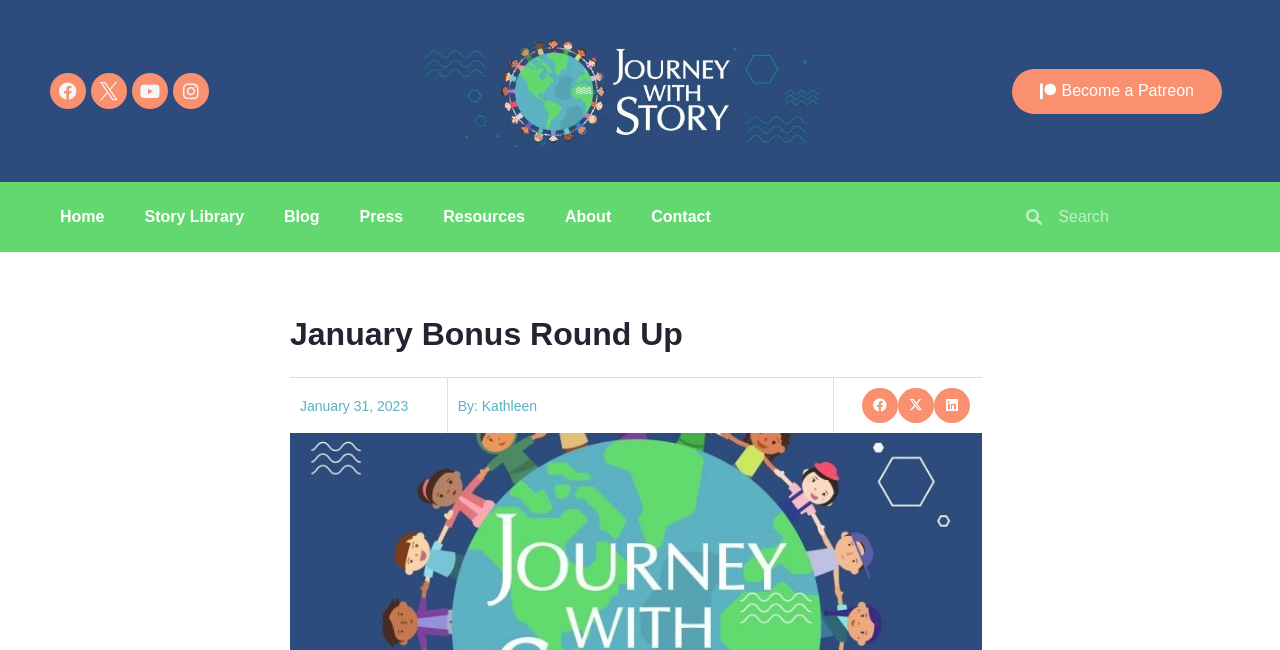What is the name of the website?
Based on the image, provide a one-word or brief-phrase response.

Journey With Story